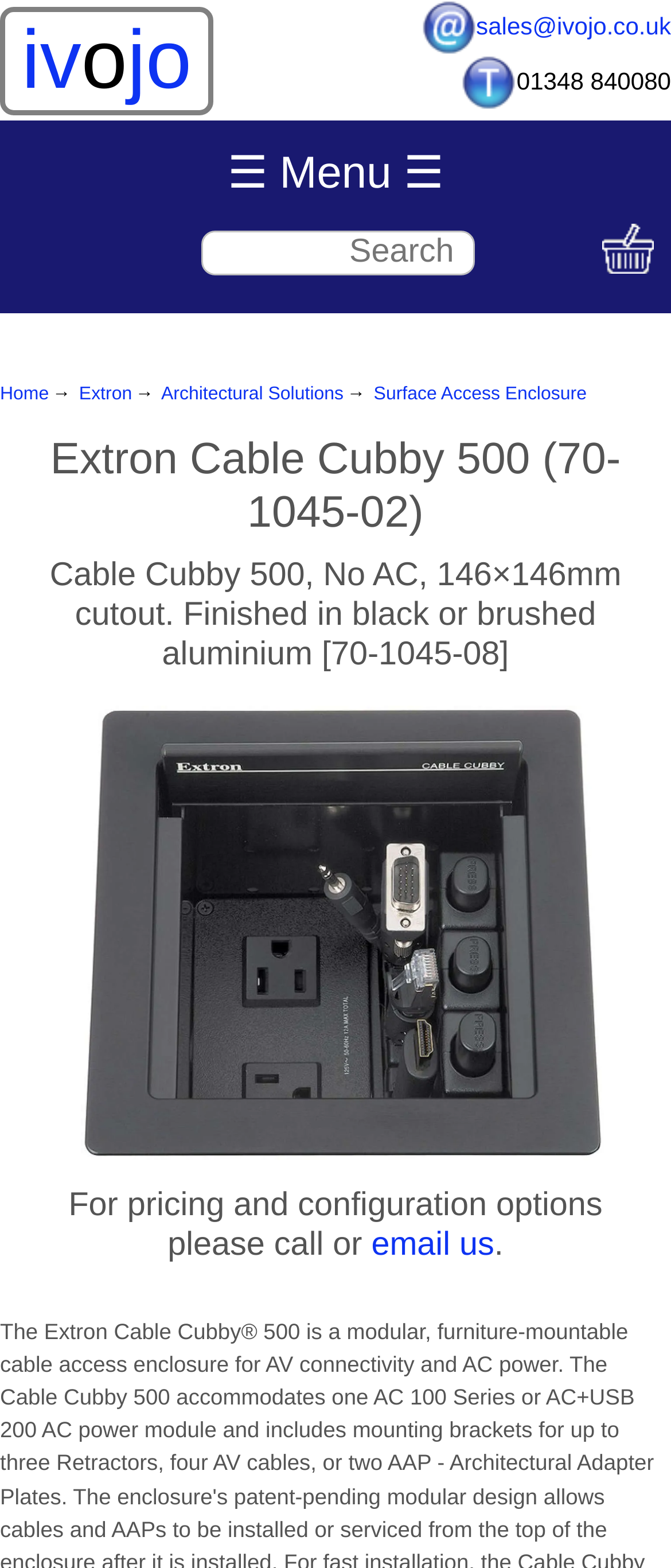Answer the question with a brief word or phrase:
How can I contact the seller?

Call or email